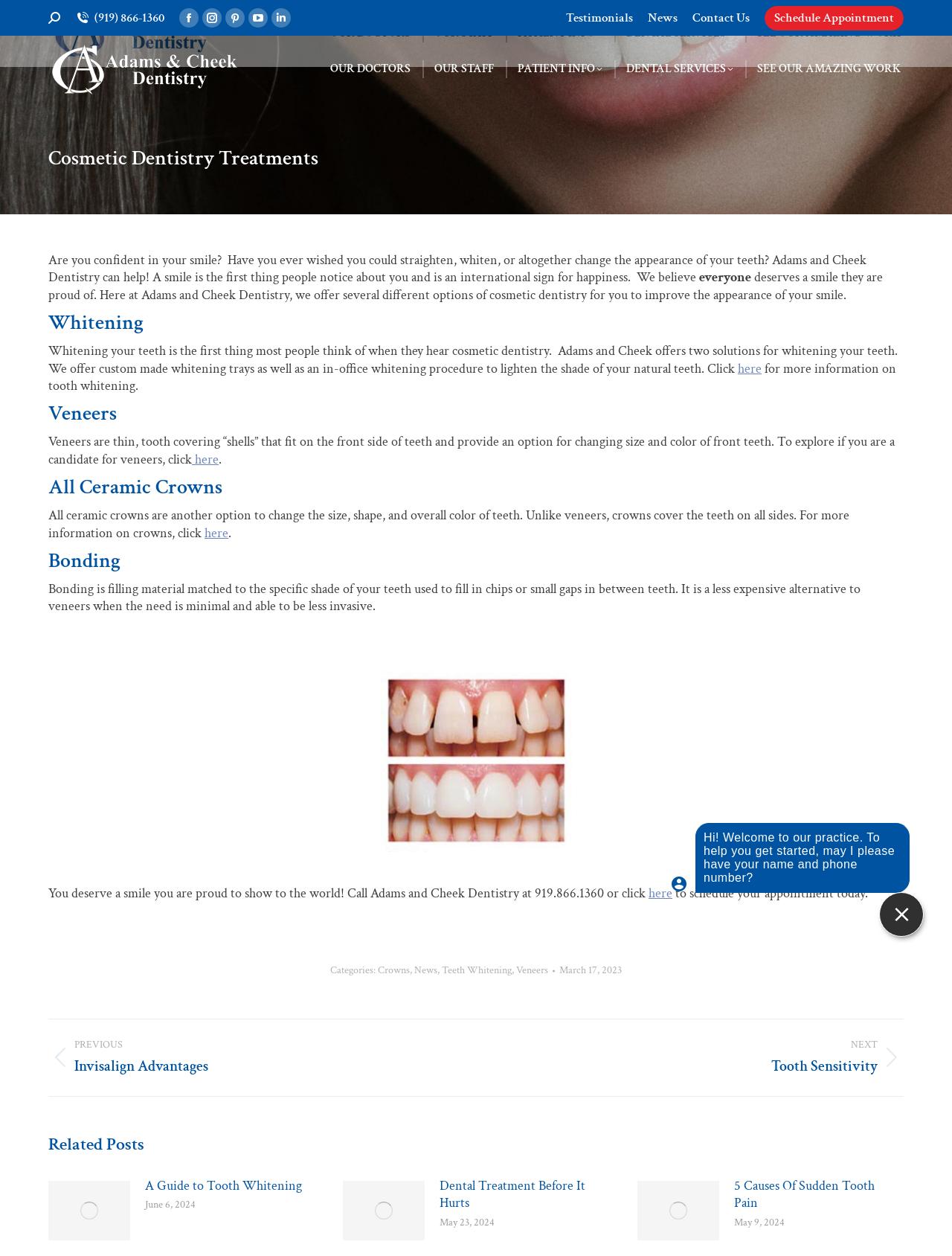What is the phone number to schedule an appointment?
Answer with a single word or phrase, using the screenshot for reference.

(919) 866-1360